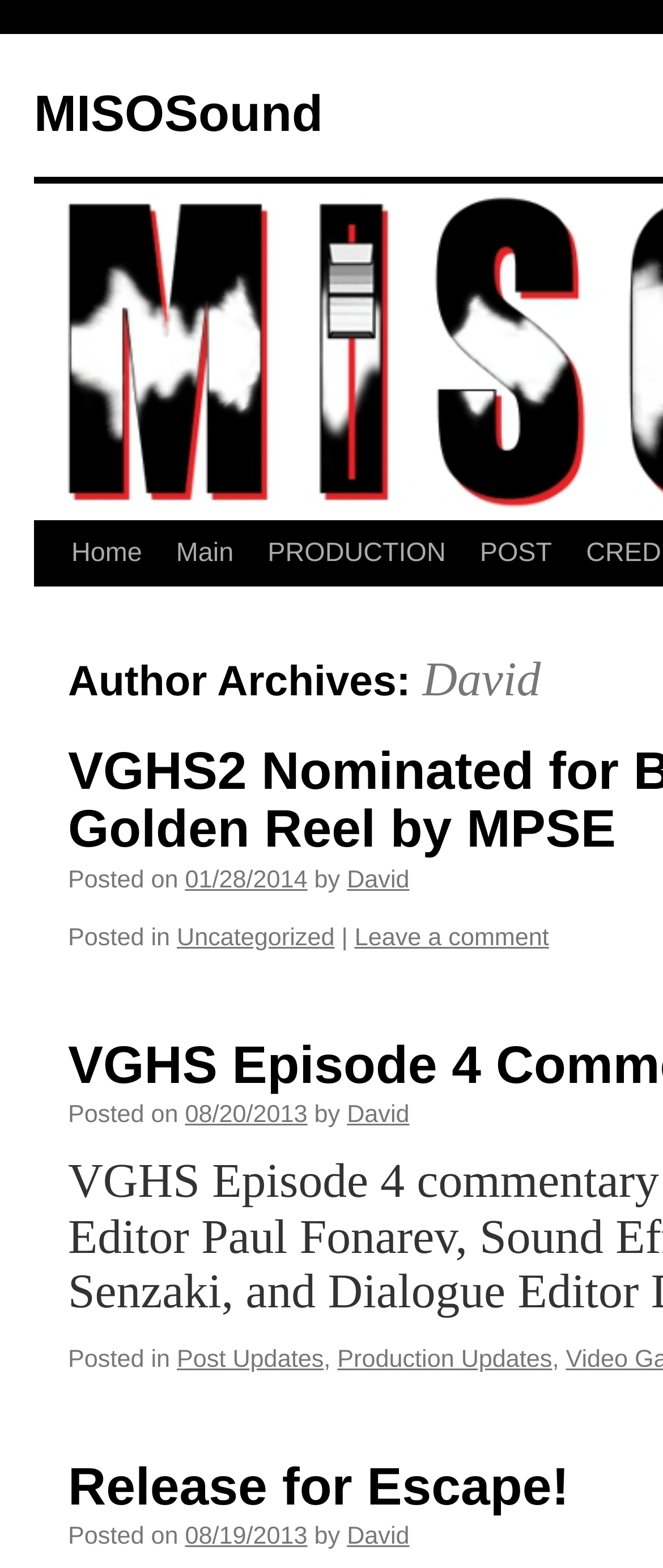Can you determine the bounding box coordinates of the area that needs to be clicked to fulfill the following instruction: "leave a comment"?

[0.535, 0.589, 0.828, 0.607]